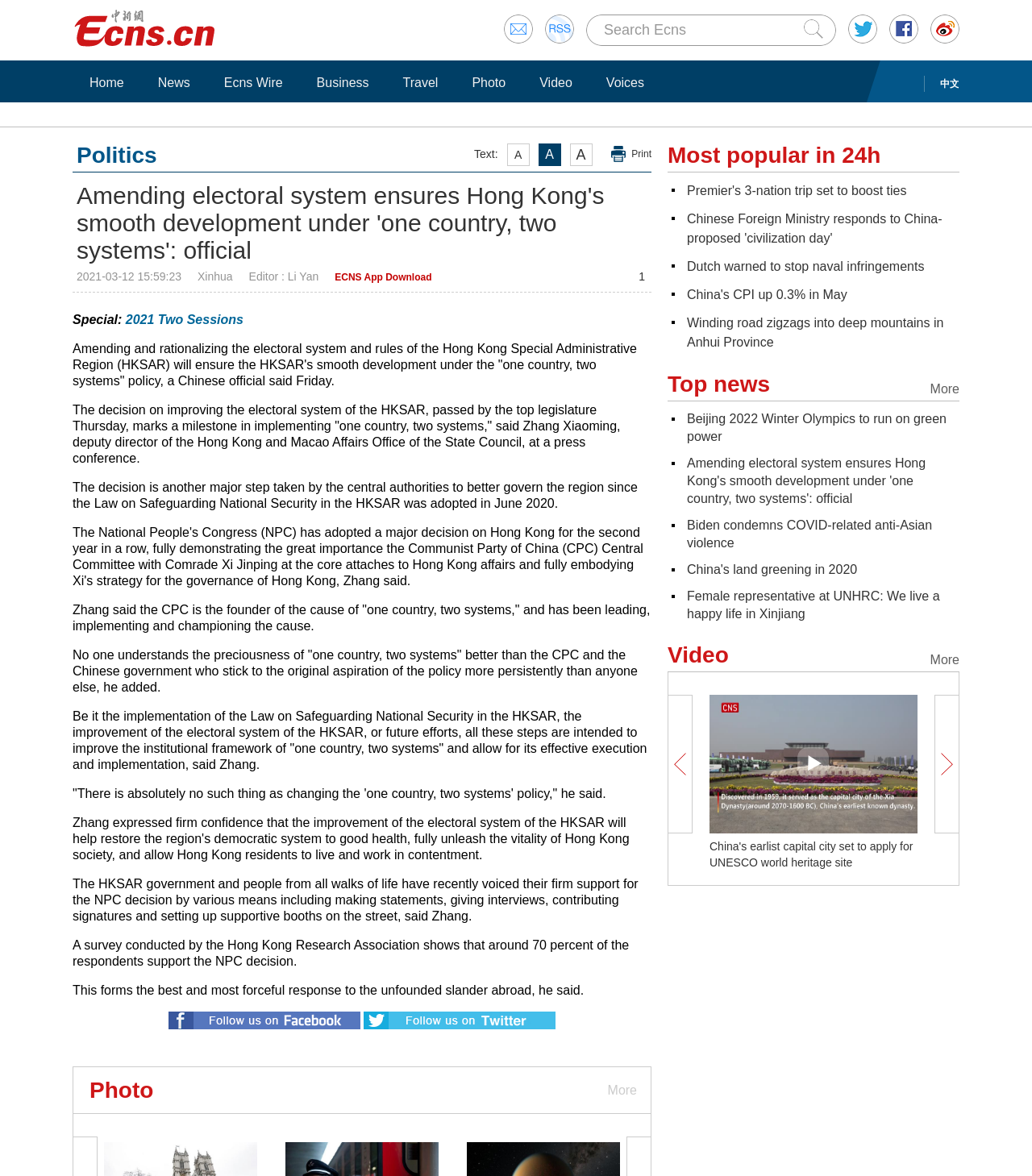What is the date of the article? Analyze the screenshot and reply with just one word or a short phrase.

2021-03-12